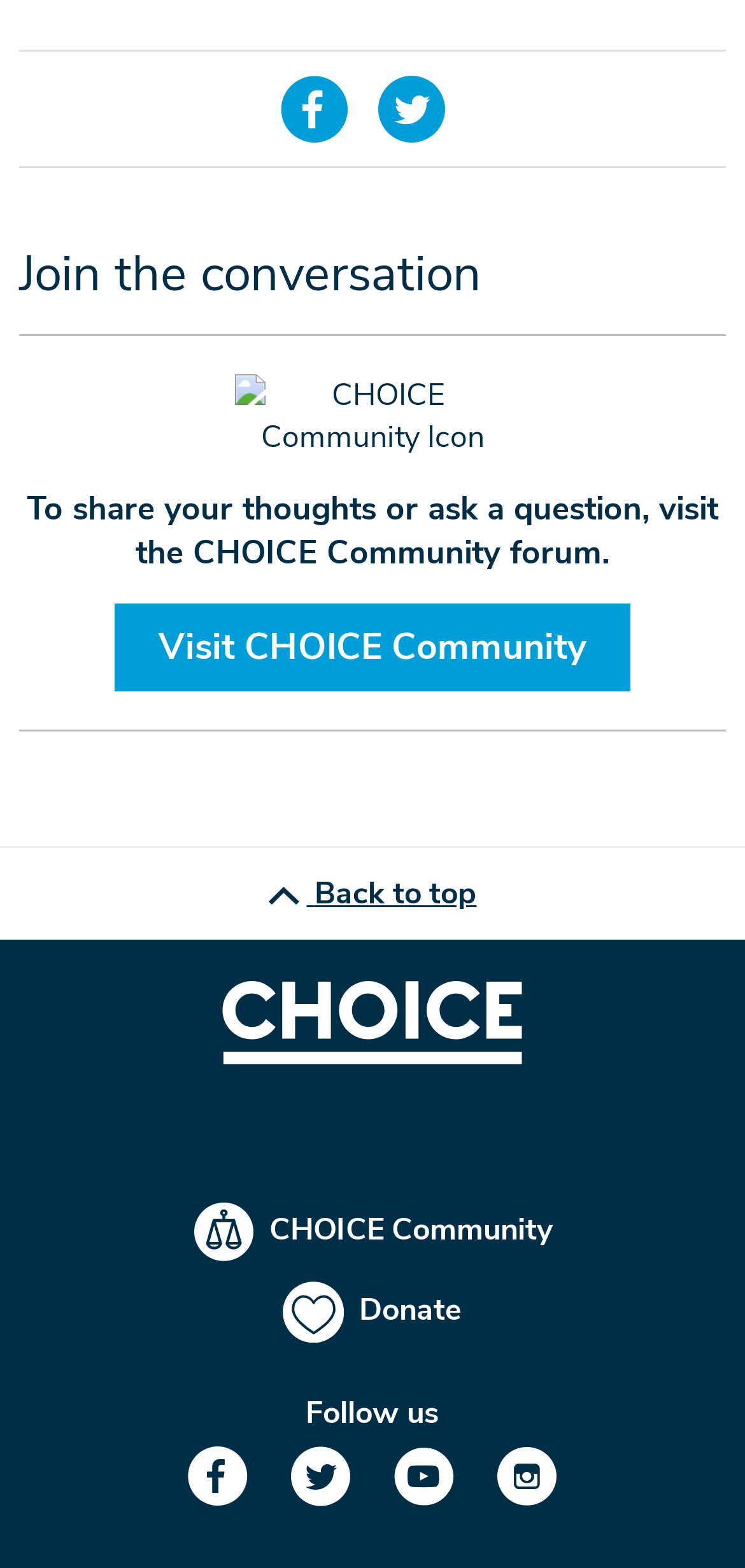Please provide a brief answer to the following inquiry using a single word or phrase:
How many social media platforms are listed?

4